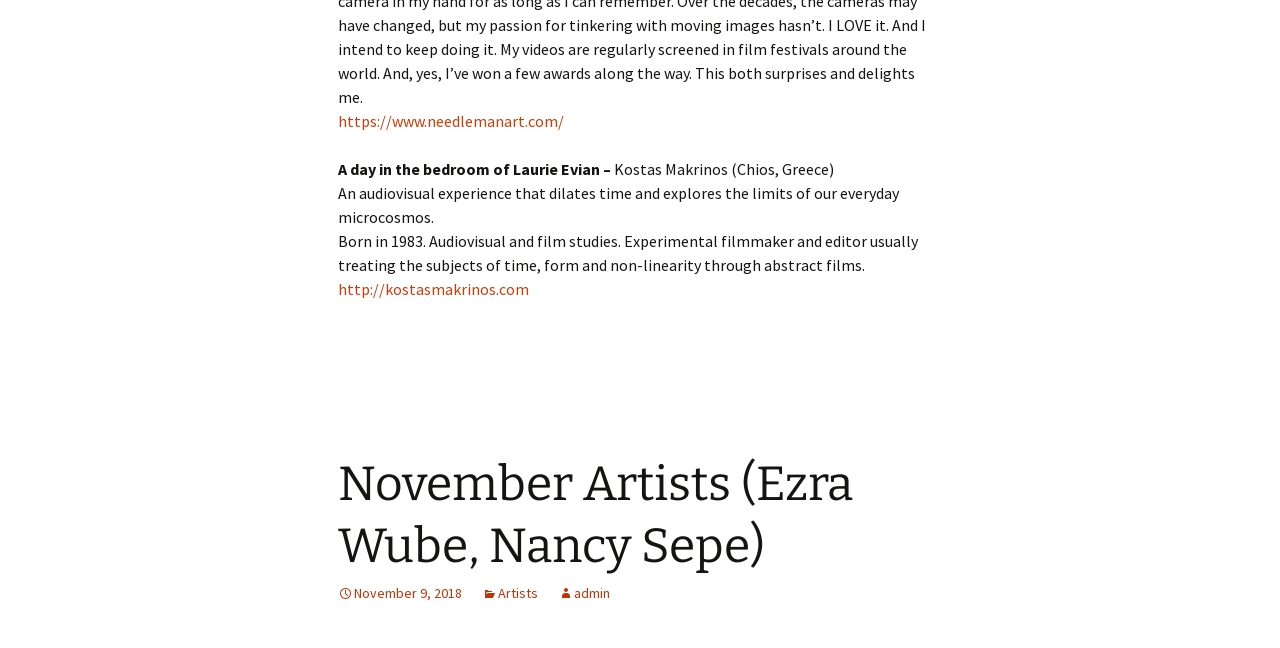What is the profession of Kostas Makrinos?
Please craft a detailed and exhaustive response to the question.

The profession of Kostas Makrinos is mentioned in the text 'Experimental filmmaker and editor usually treating the subjects of time, form and non-linearity through abstract films.' which is a StaticText element with bounding box coordinates [0.264, 0.356, 0.717, 0.424].